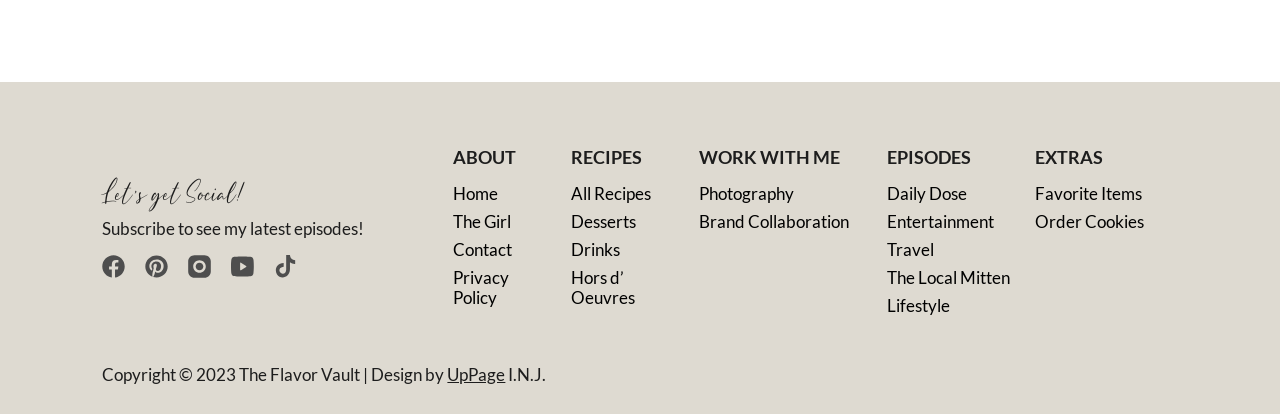What is the 'WORK WITH ME' section about?
Please give a detailed and elaborate answer to the question based on the image.

The 'WORK WITH ME' section appears to be focused on collaboration and photography services, as evident from the links to 'Photography' and 'Brand Collaboration', suggesting that the website owner offers these services to other individuals or brands.